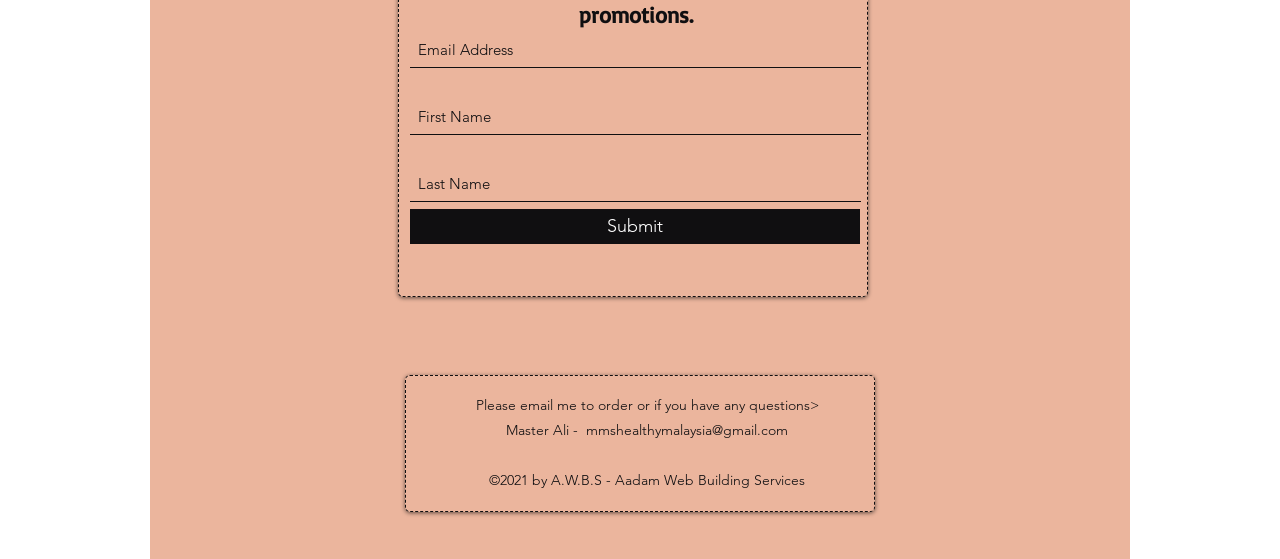Bounding box coordinates are specified in the format (top-left x, top-left y, bottom-right x, bottom-right y). All values are floating point numbers bounded between 0 and 1. Please provide the bounding box coordinate of the region this sentence describes: mmshealthymalaysia@gmail.com

[0.458, 0.753, 0.616, 0.785]